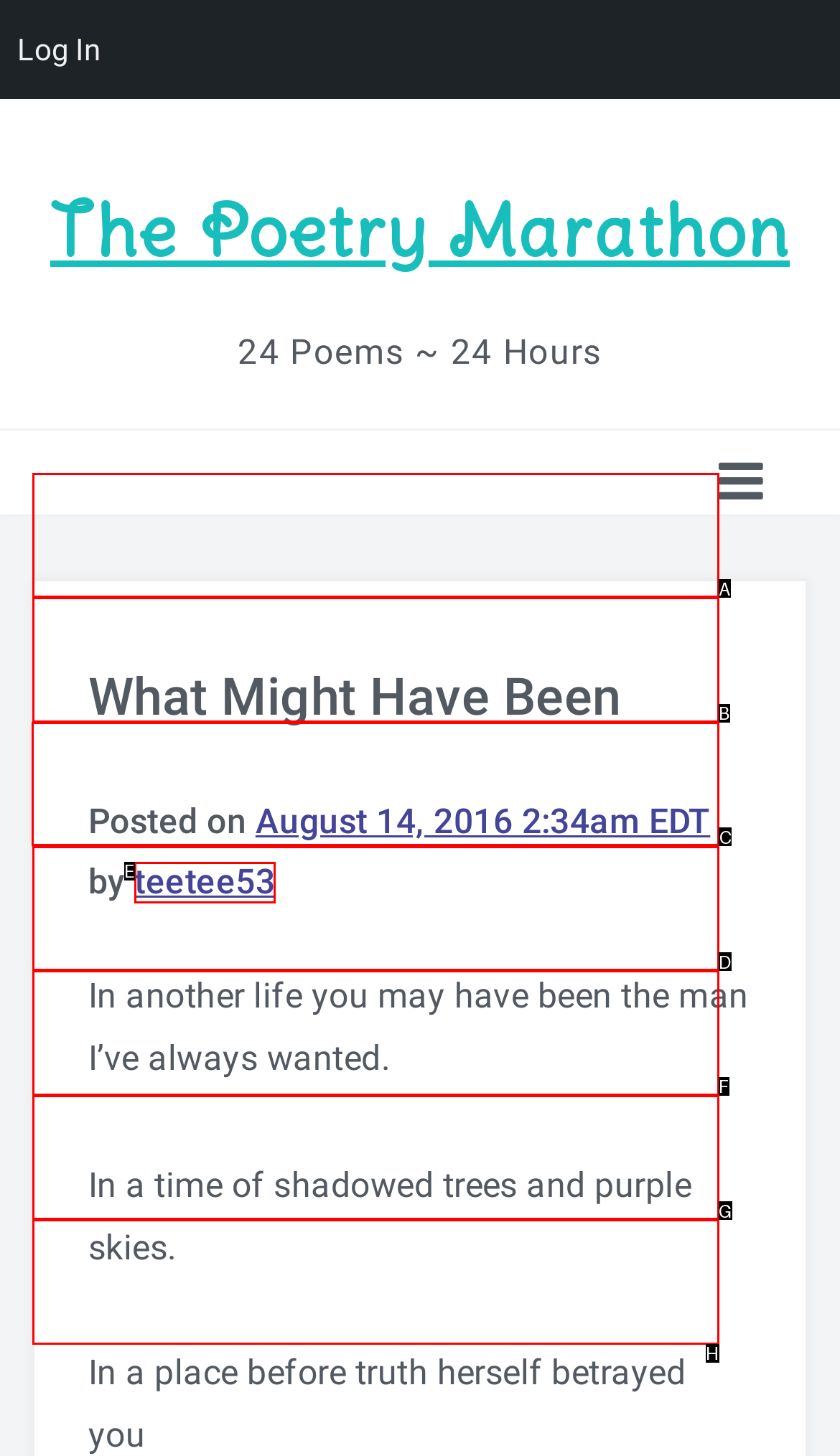Select the proper UI element to click in order to perform the following task: Read a random poem. Indicate your choice with the letter of the appropriate option.

C